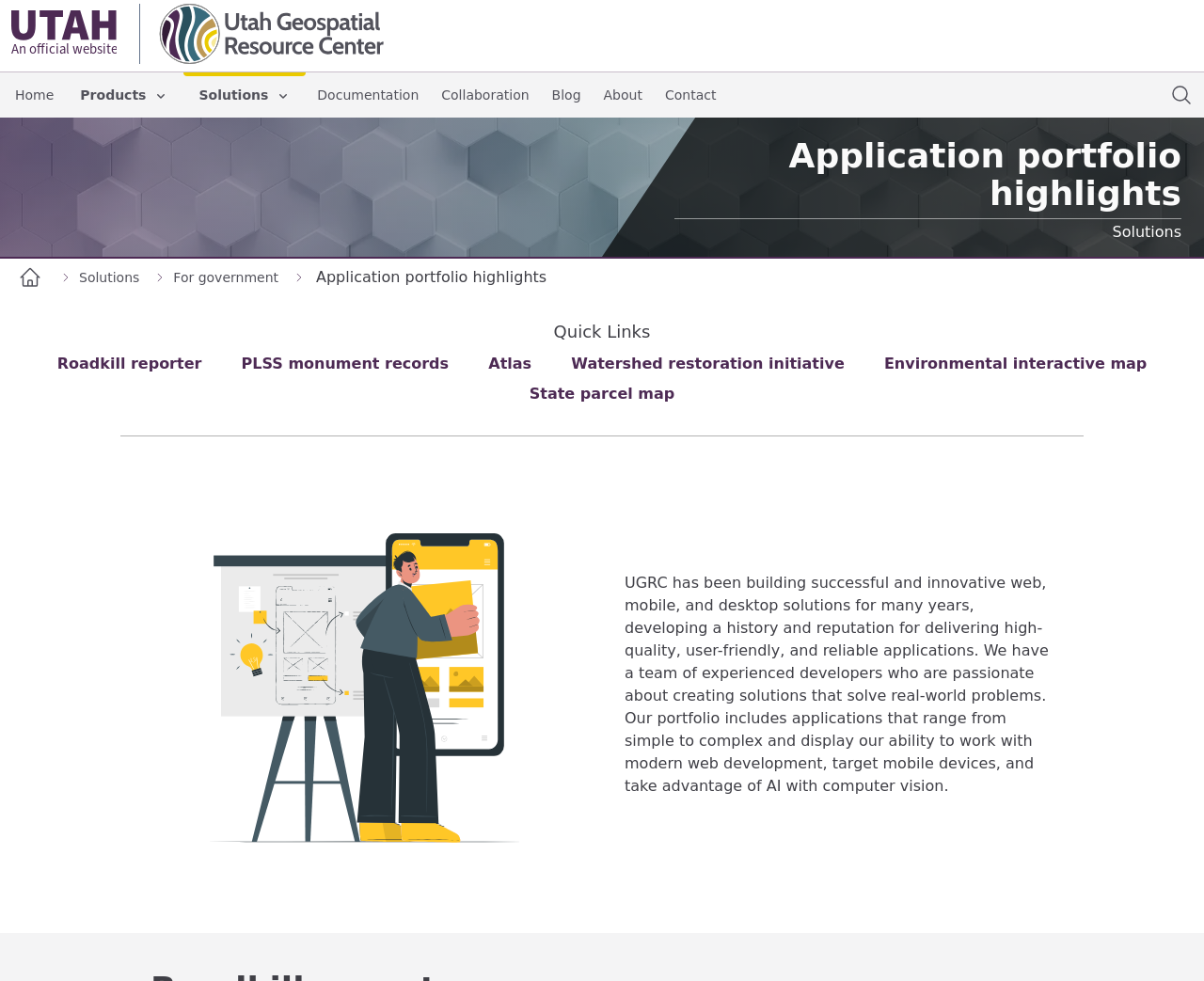Analyze the image and deliver a detailed answer to the question: How many quick links are there?

The quick links section has links to 'Roadkill reporter', 'PLSS monument records', 'Atlas', 'Watershed restoration initiative', and 'Environmental interactive map', which totals 5 quick links.